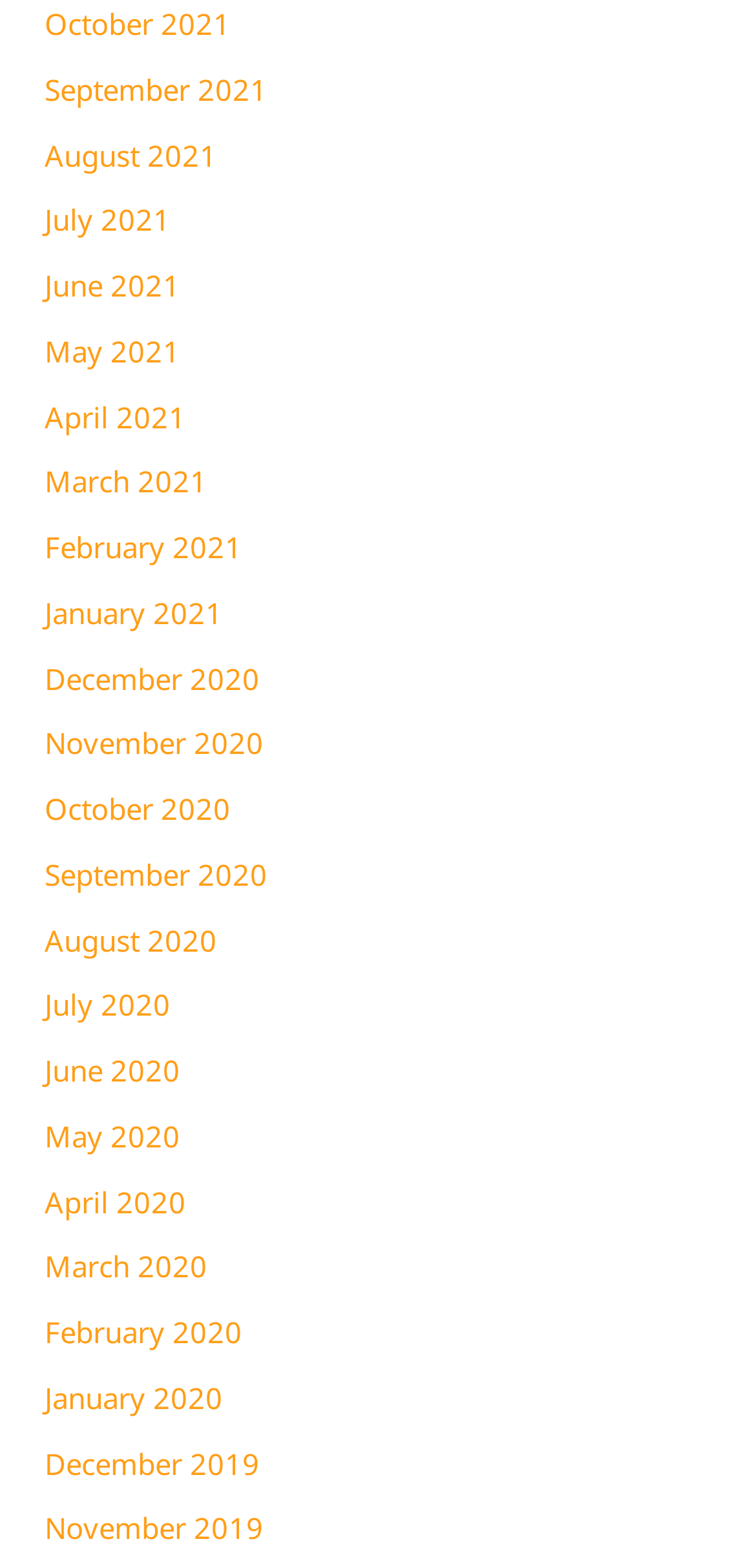How many months are listed?
Answer the question with a detailed and thorough explanation.

I counted the number of link elements with month names, starting from October 2021 to December 2019, and found 24 links.